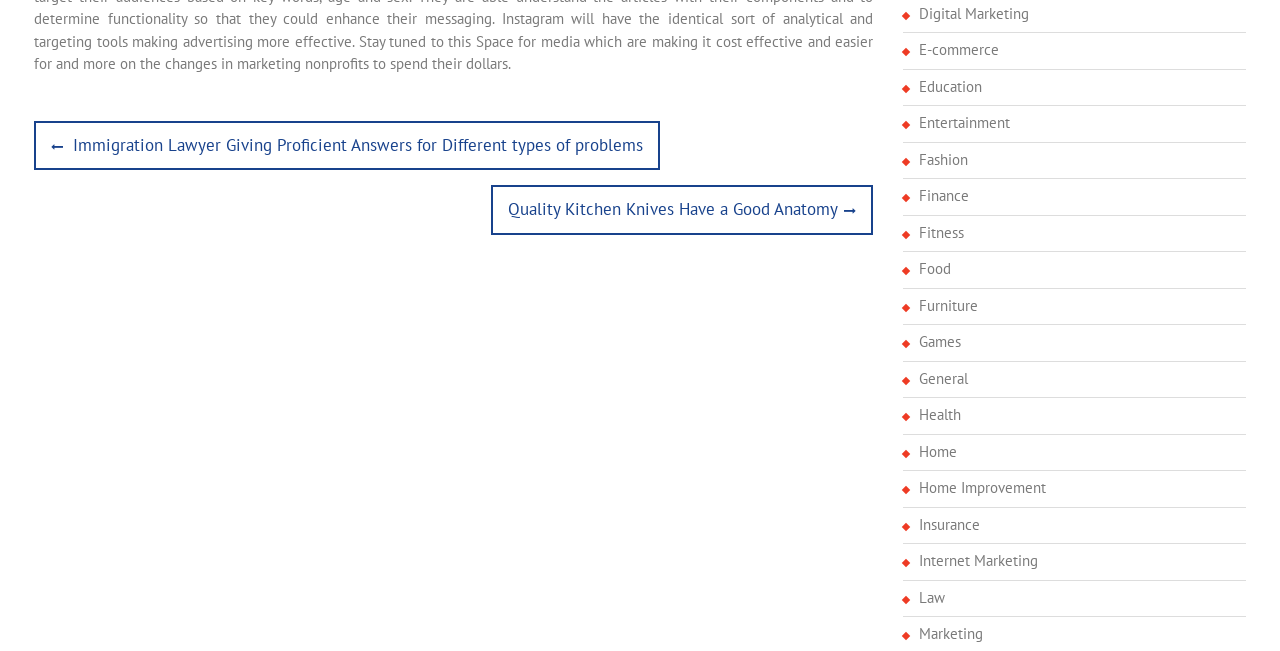Identify the bounding box coordinates for the region of the element that should be clicked to carry out the instruction: "Read next post". The bounding box coordinates should be four float numbers between 0 and 1, i.e., [left, top, right, bottom].

[0.384, 0.284, 0.682, 0.36]